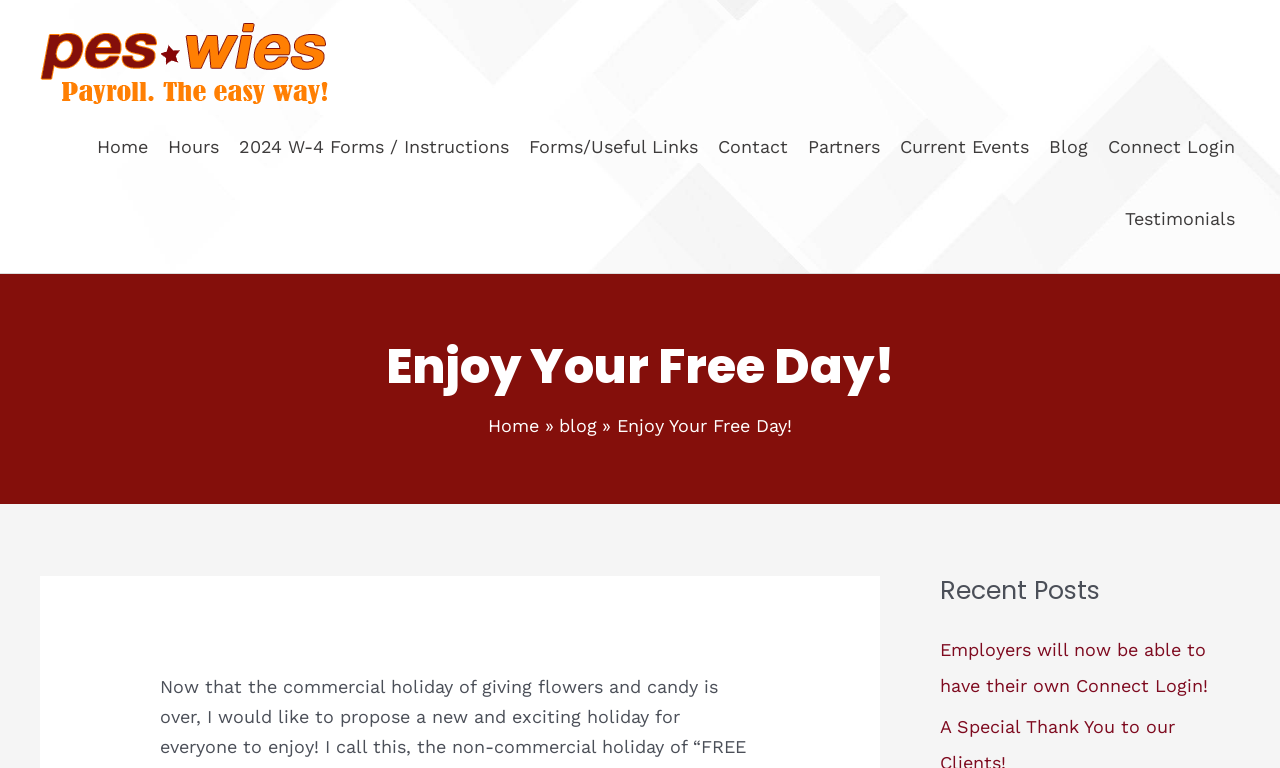Determine the bounding box coordinates of the area to click in order to meet this instruction: "login to connect".

[0.858, 0.145, 0.973, 0.238]